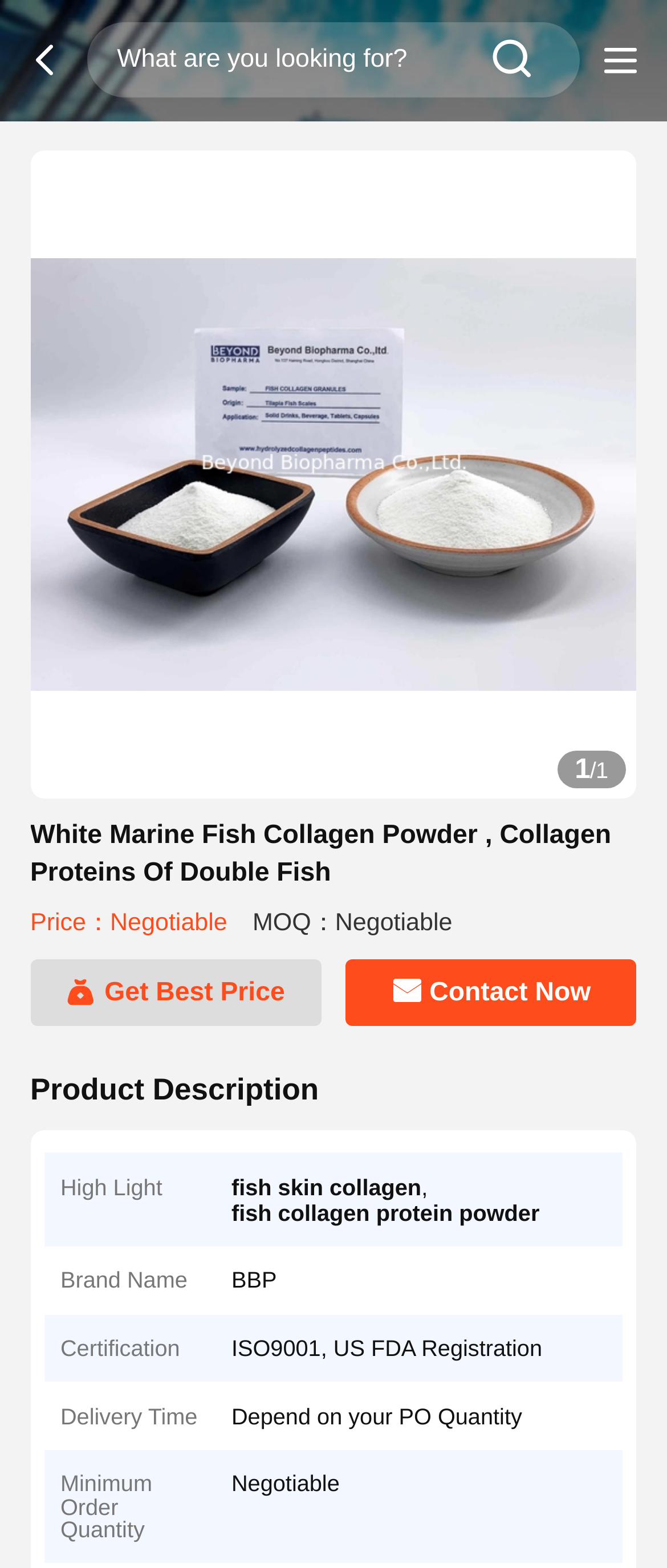Using the element description Contact Now, predict the bounding box coordinates for the UI element. Provide the coordinates in (top-left x, top-left y, bottom-right x, bottom-right y) format with values ranging from 0 to 1.

[0.518, 0.611, 0.955, 0.655]